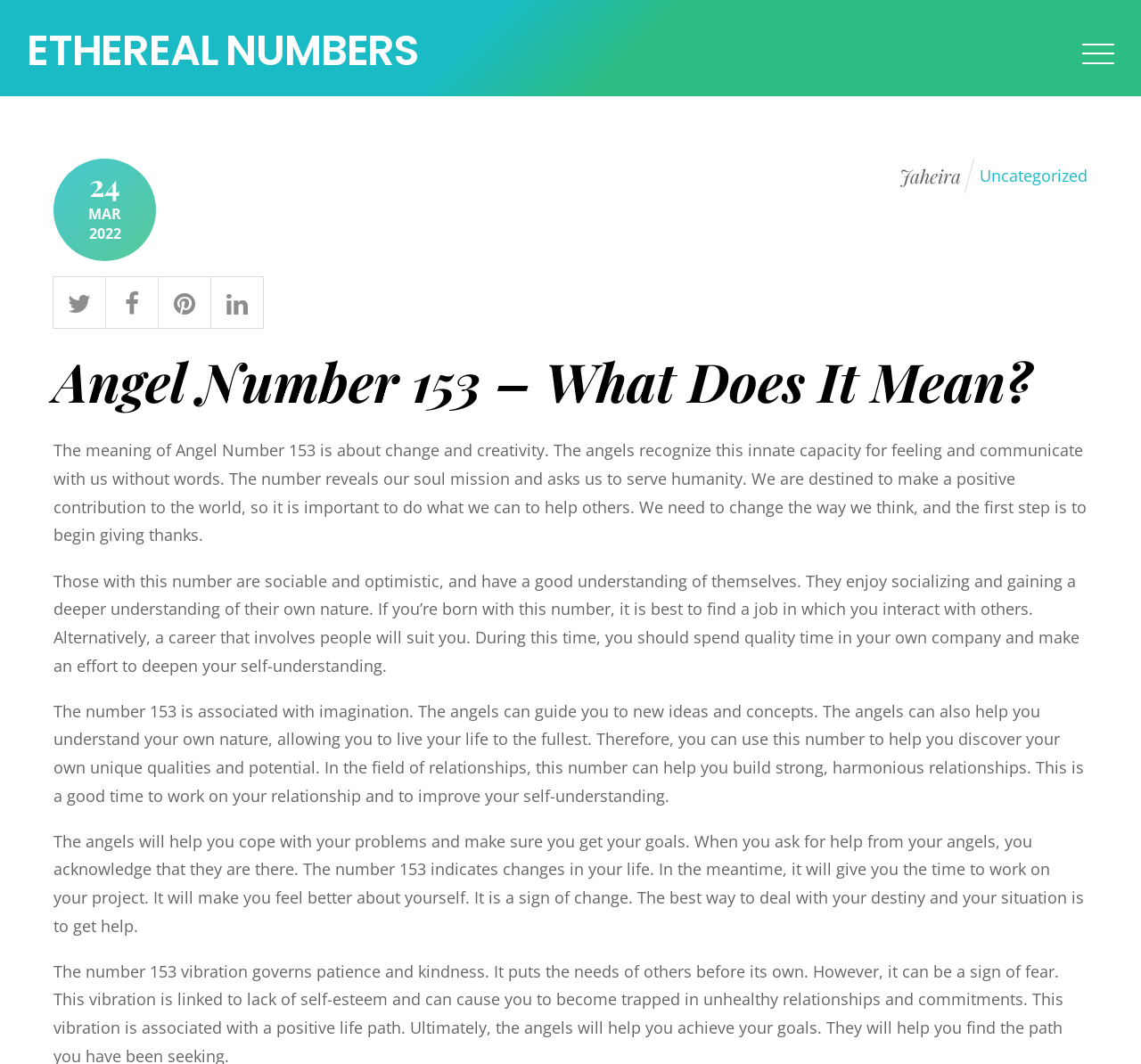Provide a brief response to the question using a single word or phrase: 
What is the significance of the number 153 in one's life?

Sign of change